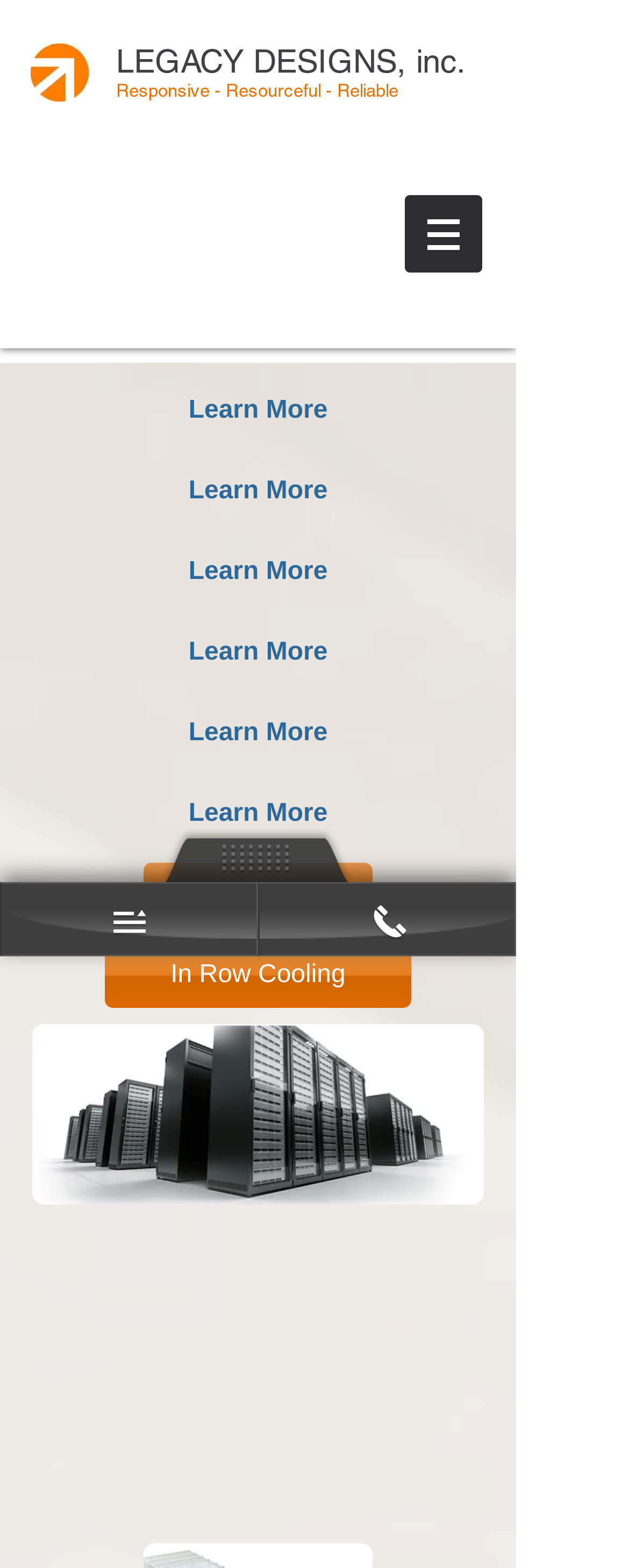Answer the question below using just one word or a short phrase: 
How many buttons are there on the webpage?

9